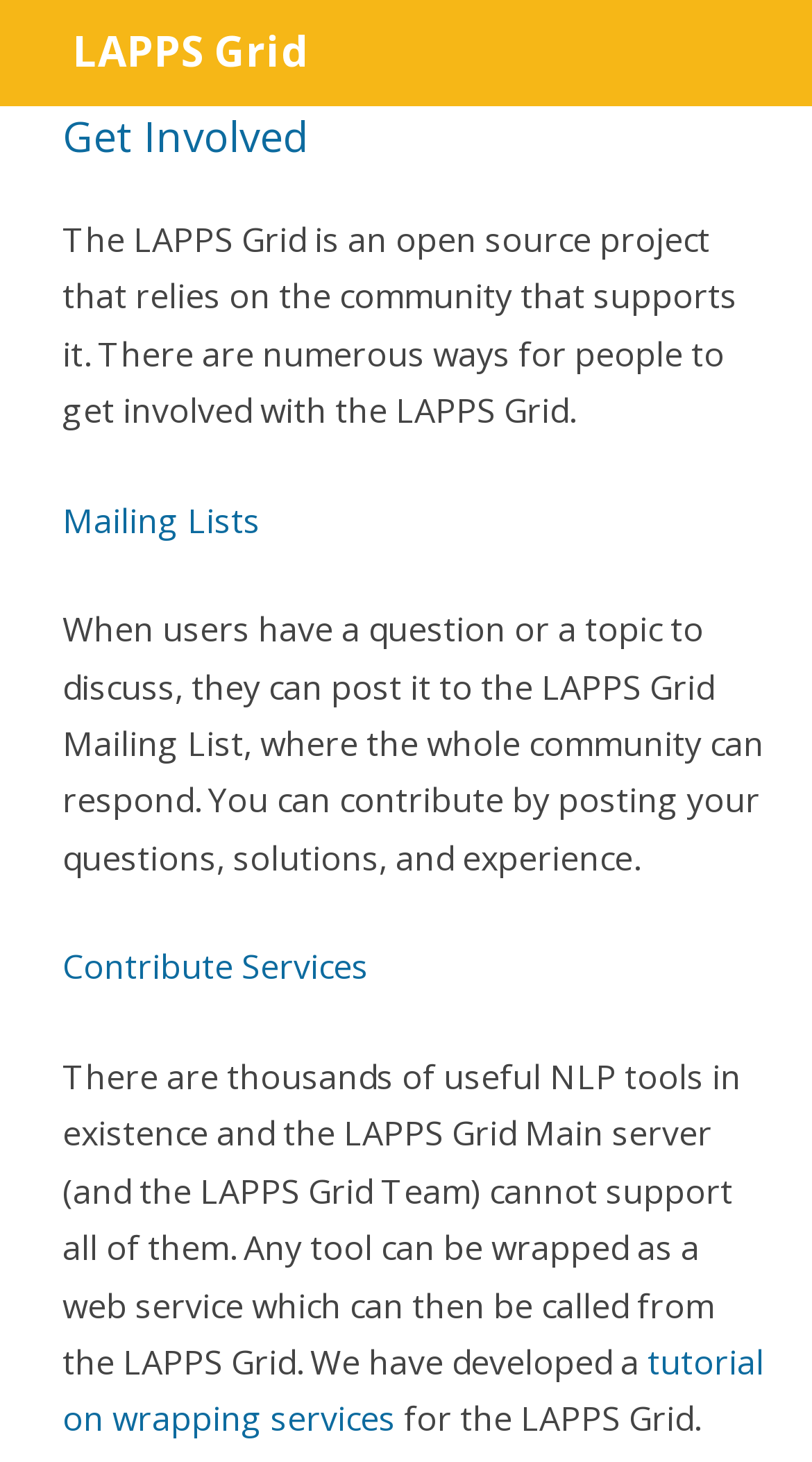Based on the image, provide a detailed response to the question:
How can one contribute to the LAPPS Grid?

The webpage suggests that one way to contribute to the LAPPS Grid is by posting questions, solutions, and experience on the mailing list. This allows community members to share their knowledge and expertise with others.